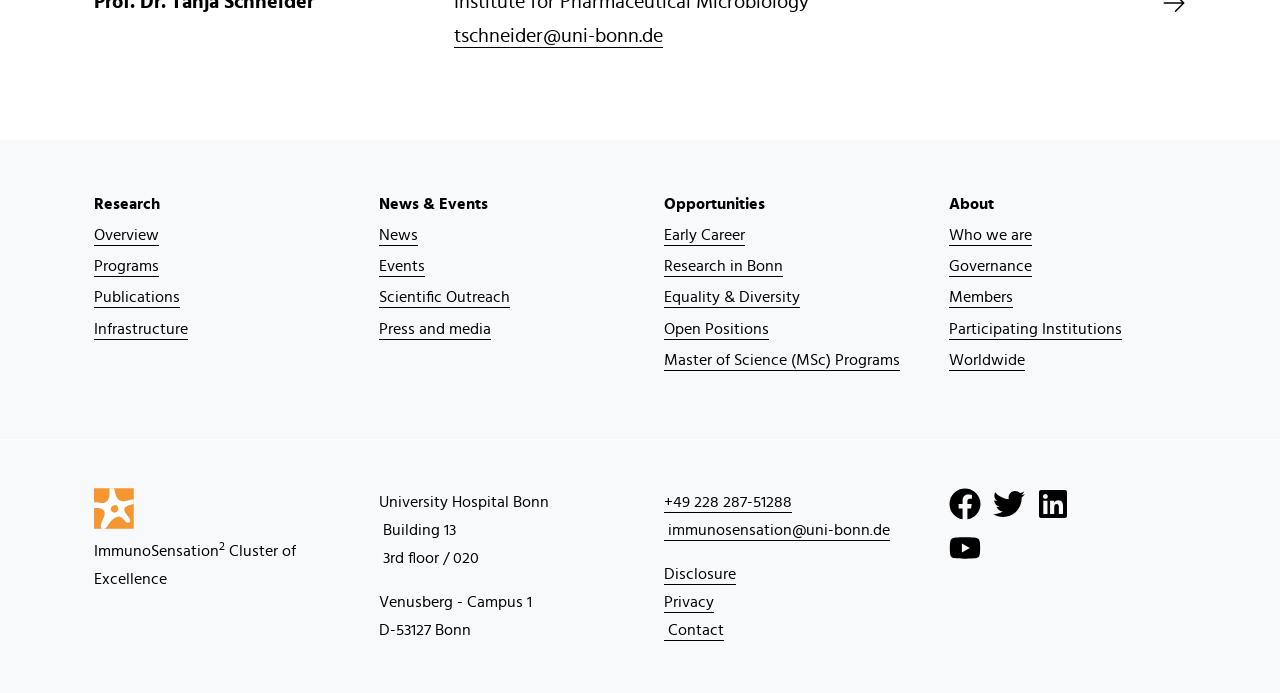Identify the bounding box coordinates of the area that should be clicked in order to complete the given instruction: "Read 'Our Puppy Program'". The bounding box coordinates should be four float numbers between 0 and 1, i.e., [left, top, right, bottom].

None